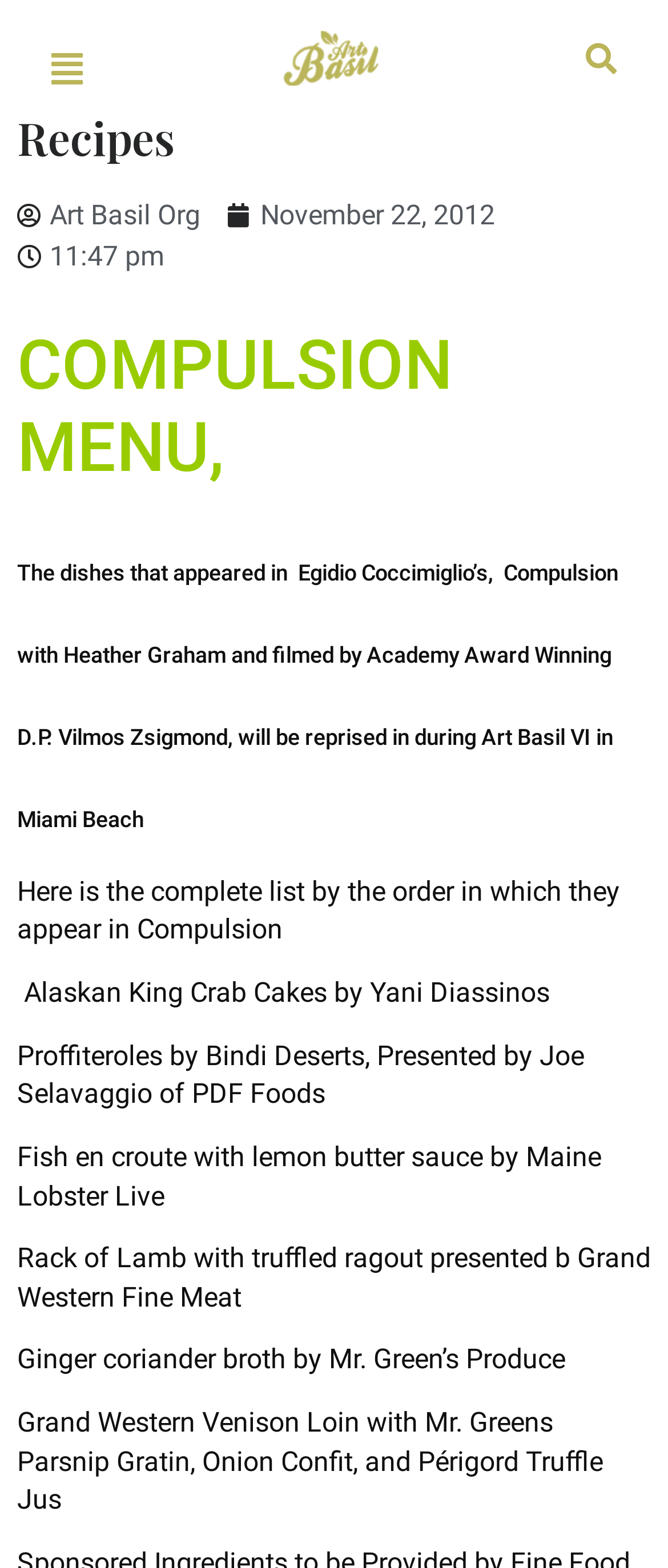Create an in-depth description of the webpage, covering main sections.

The webpage is about the "Compulsion Menu" from the film "Compulsion" with Heather Graham, which will be featured at Art Basil VI in Miami Beach. At the top left of the page, there is a link to the website's homepage, and next to it, a link to "Art Basil Org". Below these links, there is a search bar with a "Search" button at the top right corner of the page. 

The main content of the page is divided into sections. The first section is headed by "Recipes" and has a subheading "COMPULSION MENU". Below this, there is a longer description of the menu, mentioning the film "Compulsion" and its connection to Art Basil VI. 

The next section lists the dishes that will be featured, with each dish described in a separate paragraph. The list includes "Alaskan King Crab Cakes", "Proffiteroles", "Fish en croute with lemon butter sauce", "Rack of Lamb with truffled ragout", "Ginger coriander broth", and "Grand Western Venison Loin with Mr. Greens Parsnip Gratin, Onion Confit, and Périgord Truffle Jus". These paragraphs are arranged vertically, one below the other, and take up most of the page's content area.